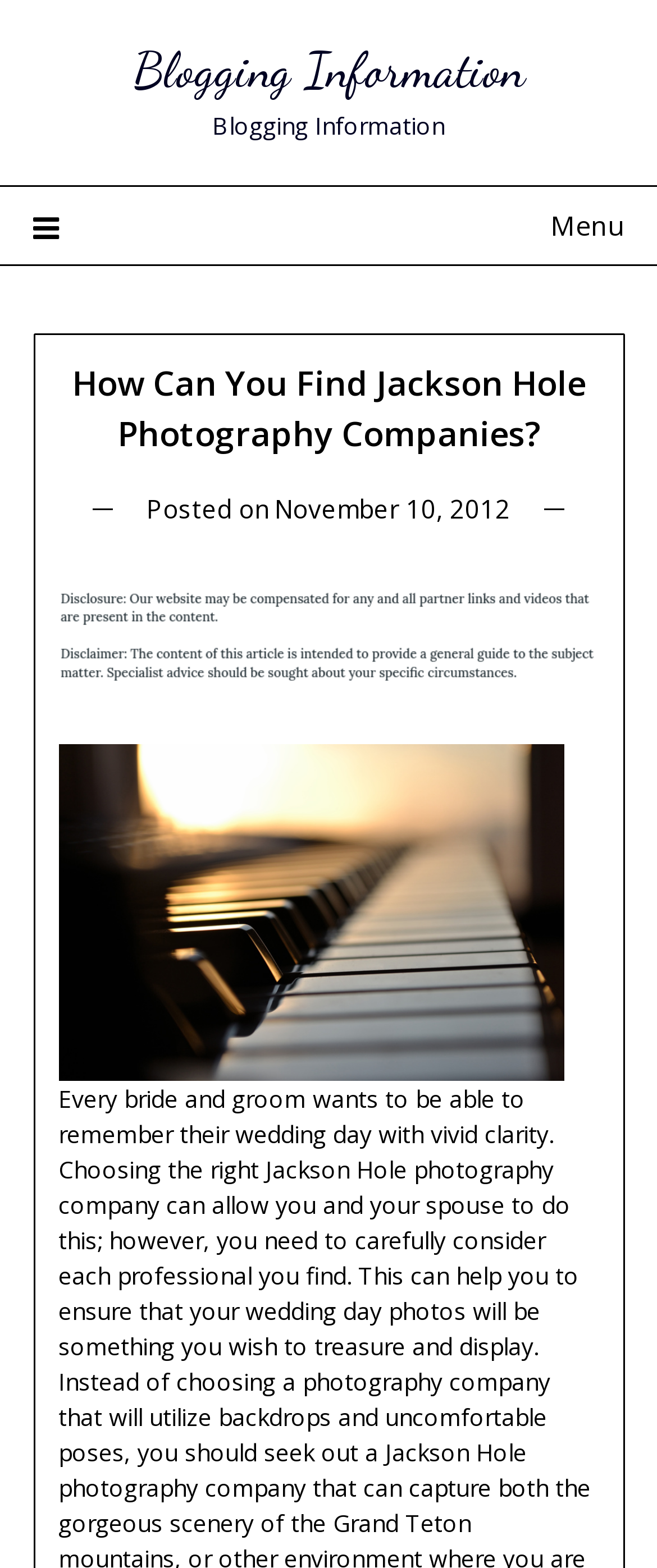What is the location mentioned in this blog post?
Using the visual information, reply with a single word or short phrase.

Jackson Hole